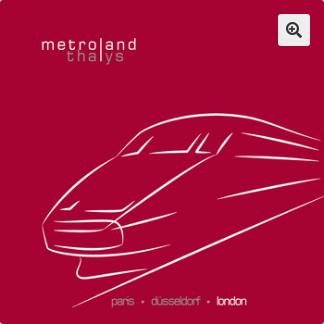Please give a short response to the question using one word or a phrase:
What is the font style of the text 'metroland'?

Modern